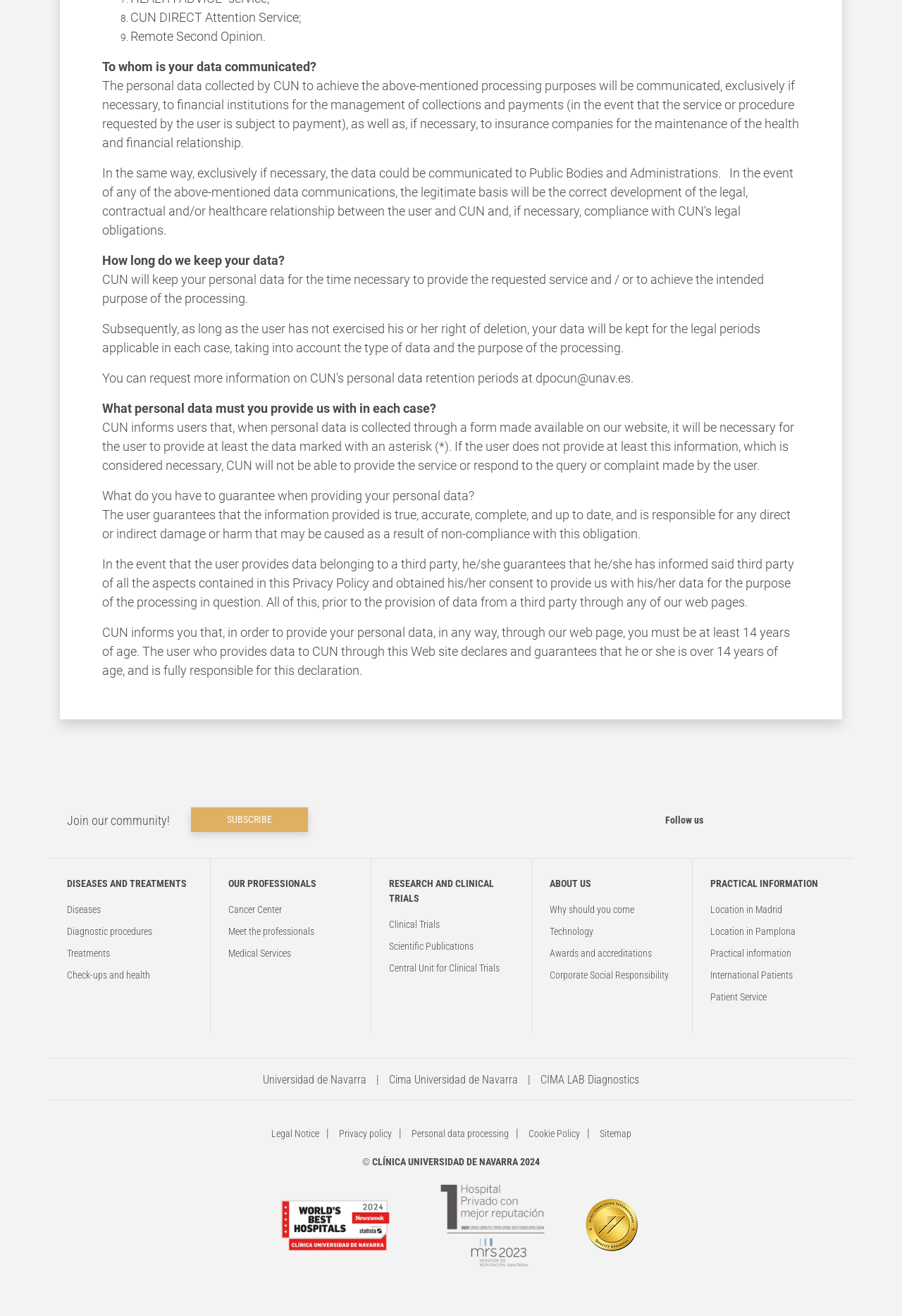What is the minimum age to provide personal data?
Give a detailed and exhaustive answer to the question.

According to the webpage, CUN informs users that, in order to provide personal data, in any way, through their web page, the user must be at least 14 years of age. The user who provides data to CUN through this Web site declares and guarantees that he or she is over 14 years of age, and is fully responsible for this declaration.